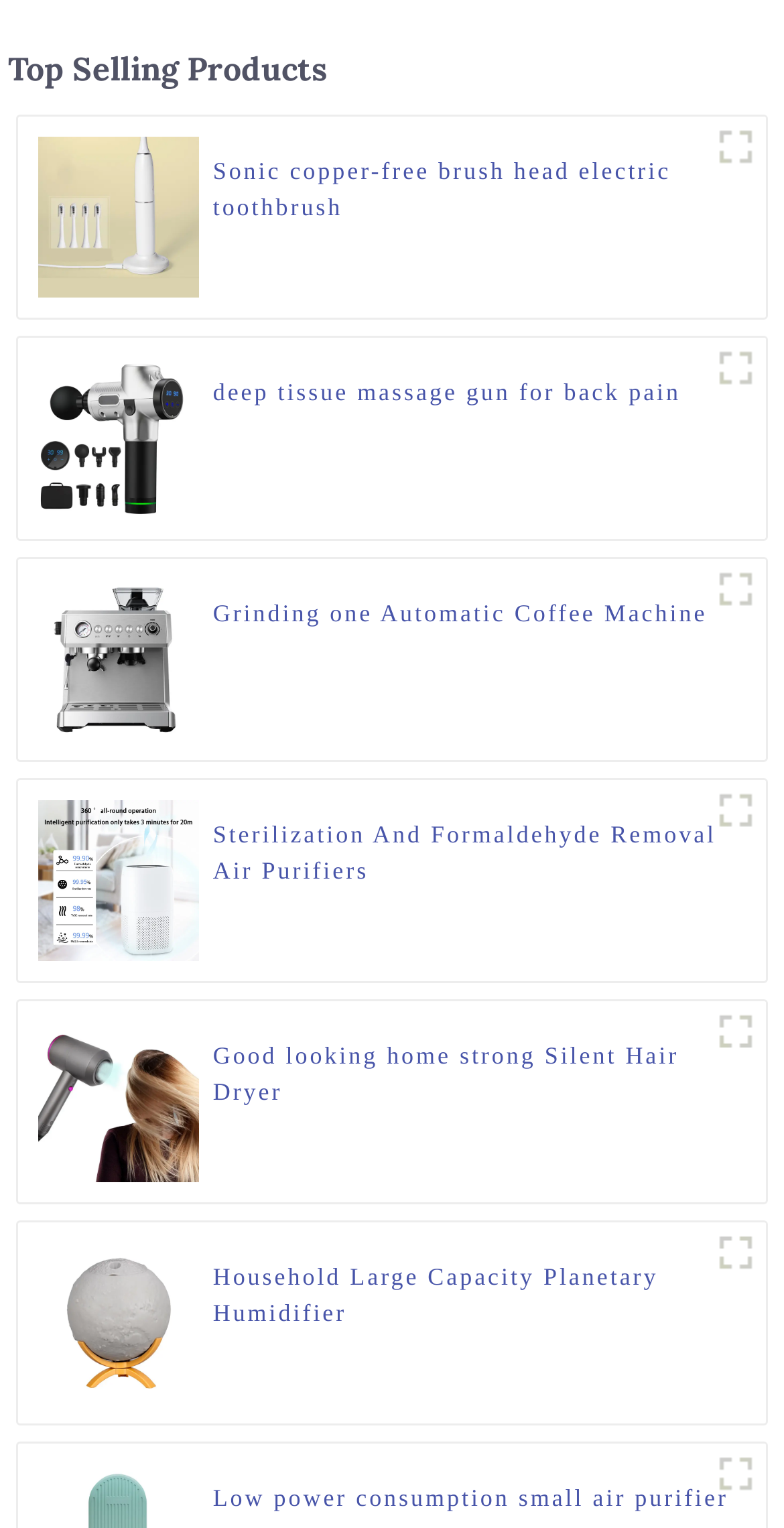Predict the bounding box of the UI element based on this description: "title="Grinding one Automatic Coffee Machine"".

[0.9, 0.366, 0.977, 0.405]